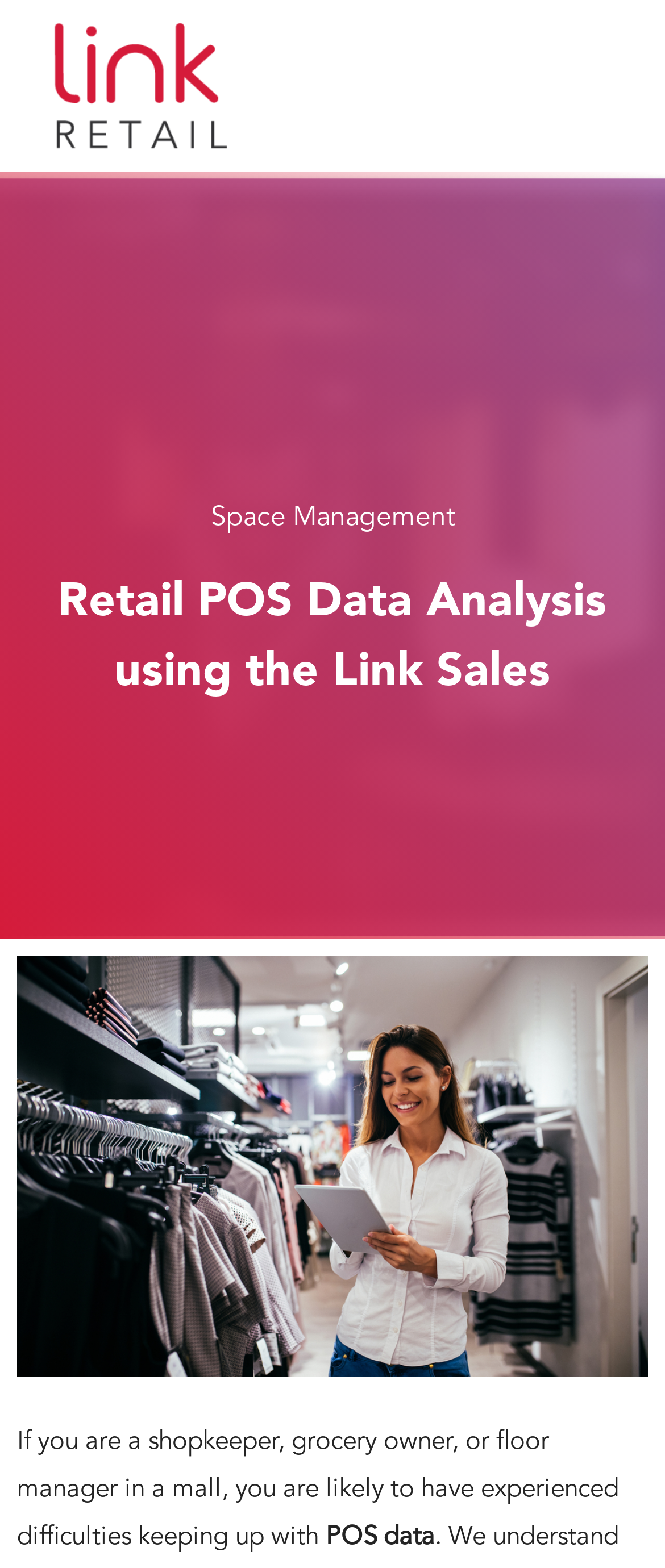Utilize the details in the image to thoroughly answer the following question: What is the name of the company or service mentioned?

The company or service name 'Link Retail' is mentioned in the link at the top of the webpage, which also has an associated image with the same text.